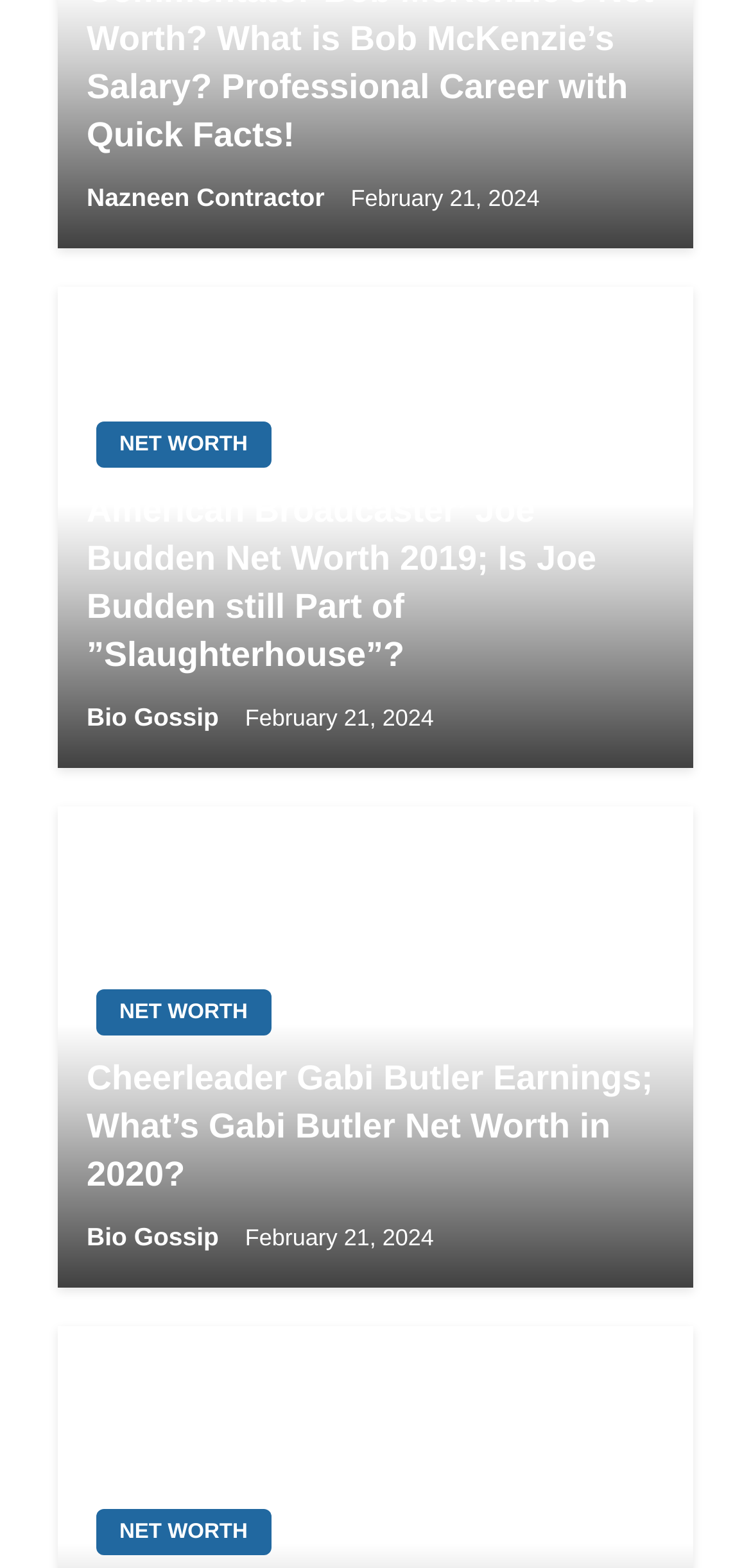Please identify the bounding box coordinates of the element's region that I should click in order to complete the following instruction: "Visit Bio Gossip". The bounding box coordinates consist of four float numbers between 0 and 1, i.e., [left, top, right, bottom].

[0.115, 0.449, 0.301, 0.467]